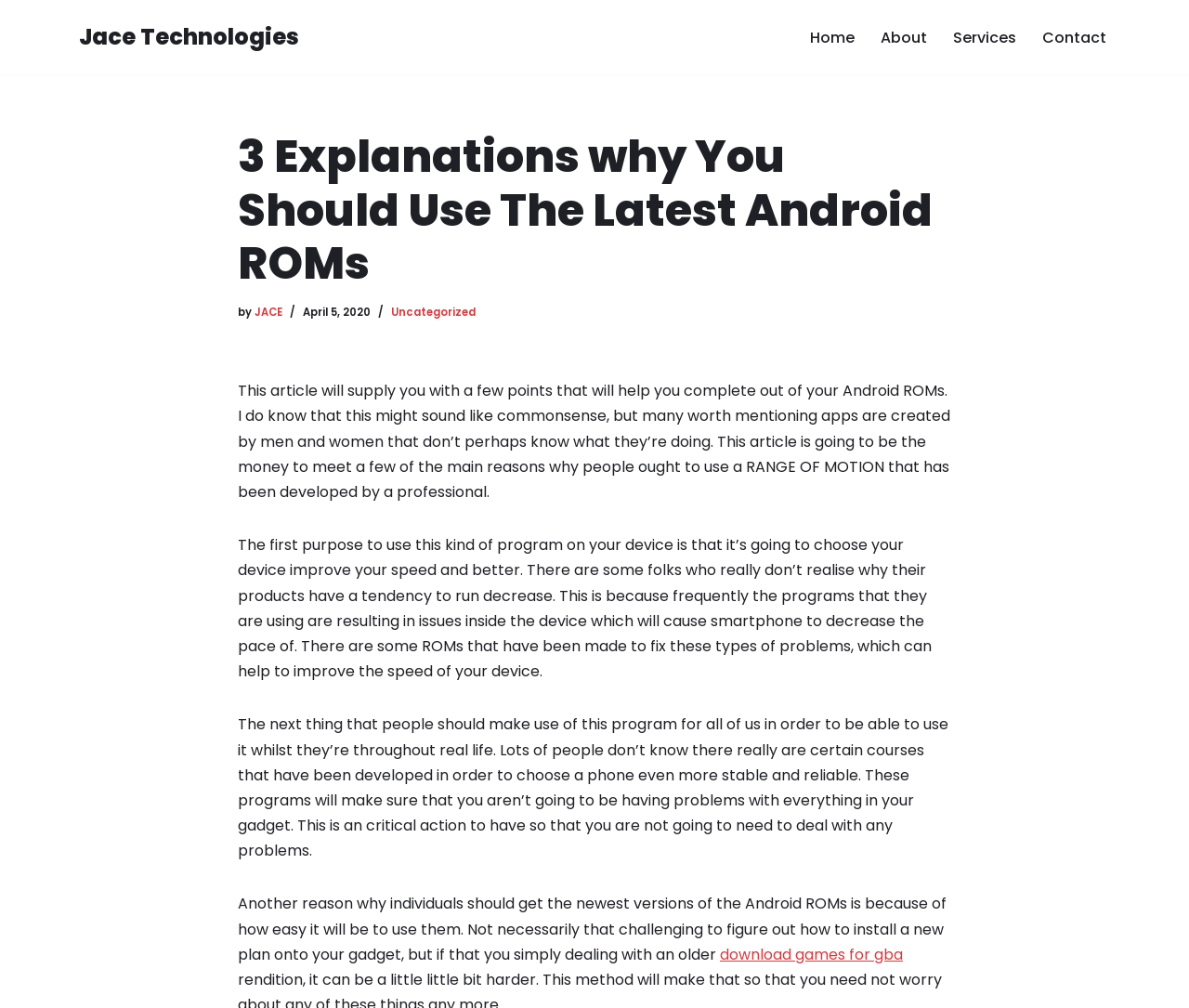Please determine the bounding box coordinates of the clickable area required to carry out the following instruction: "Click the 'Home' link". The coordinates must be four float numbers between 0 and 1, represented as [left, top, right, bottom].

None